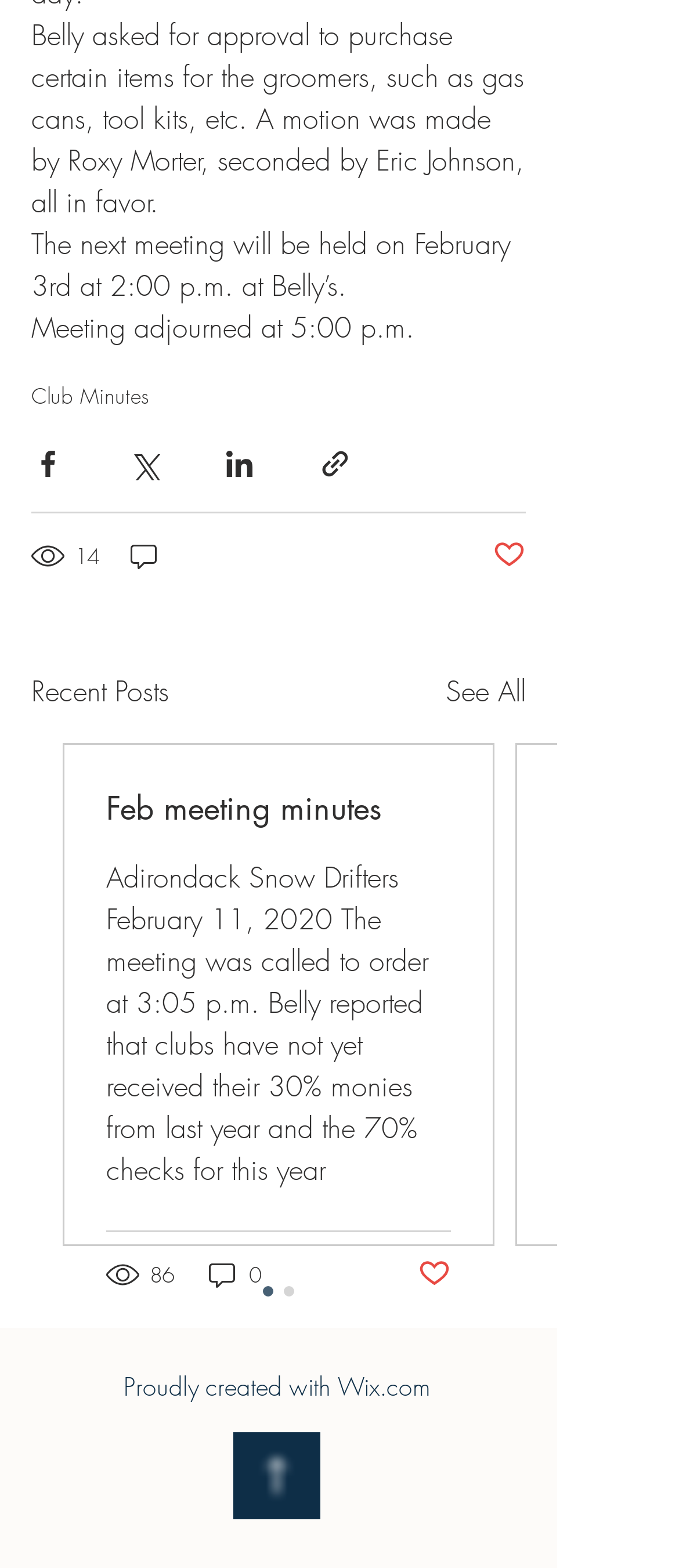Please find the bounding box coordinates in the format (top-left x, top-left y, bottom-right x, bottom-right y) for the given element description. Ensure the coordinates are floating point numbers between 0 and 1. Description: Feb meeting minutes

[0.156, 0.502, 0.664, 0.529]